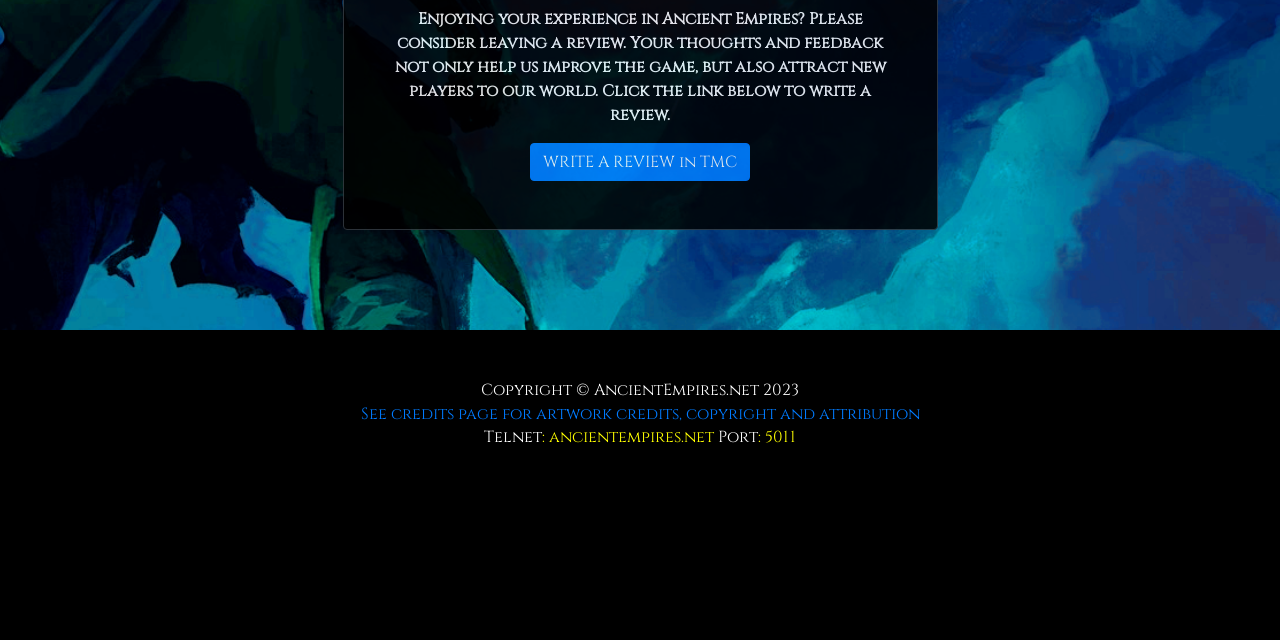Identify the bounding box coordinates for the UI element described as follows: WRITE A REVIEW in TMC. Use the format (top-left x, top-left y, bottom-right x, bottom-right y) and ensure all values are floating point numbers between 0 and 1.

[0.424, 0.237, 0.576, 0.271]